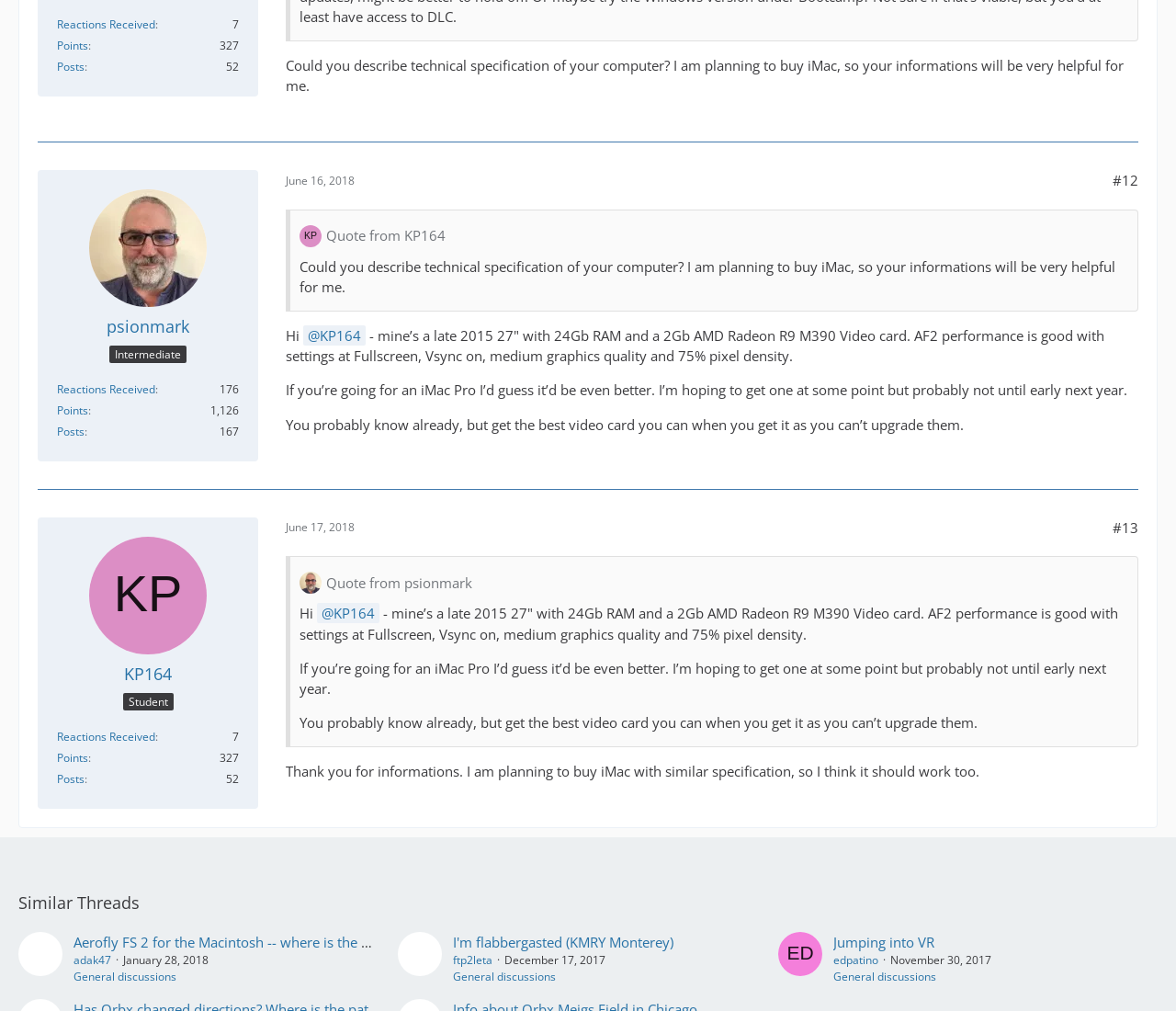Determine the bounding box coordinates for the clickable element required to fulfill the instruction: "View posts by KP164". Provide the coordinates as four float numbers between 0 and 1, i.e., [left, top, right, bottom].

[0.048, 0.016, 0.132, 0.031]